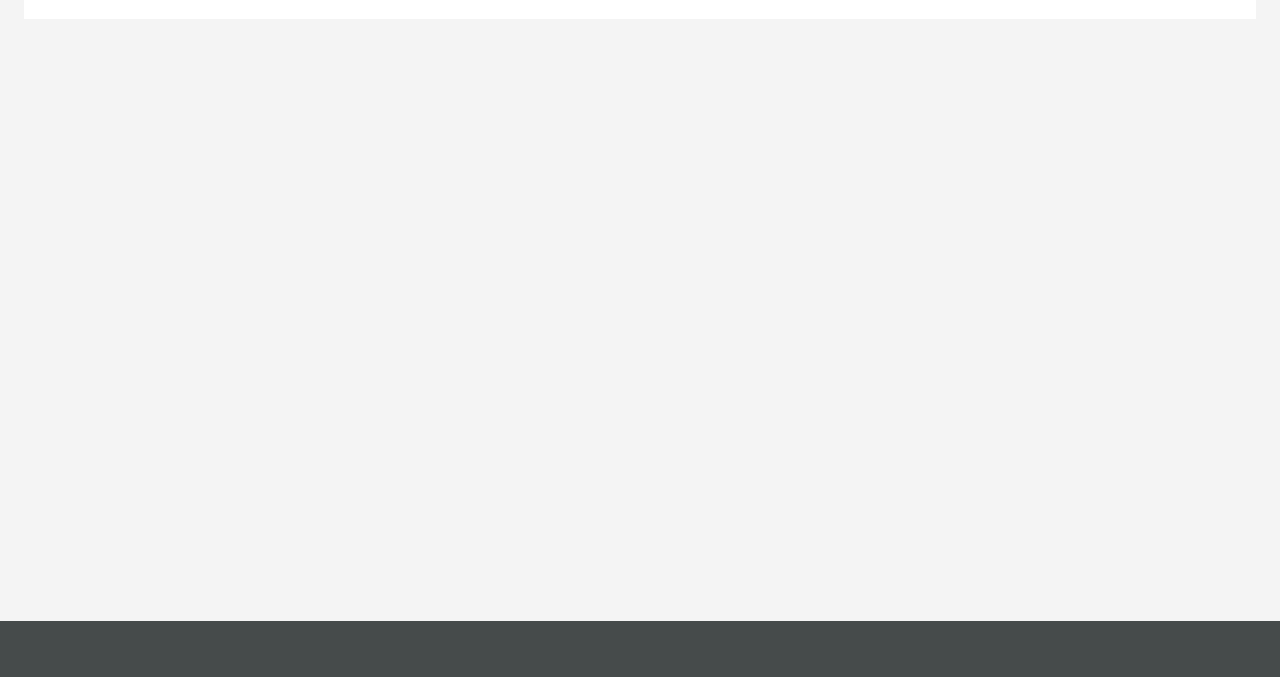What is the name of the global alliance mentioned on the webpage?
Please provide a single word or phrase as your answer based on the image.

Praxity